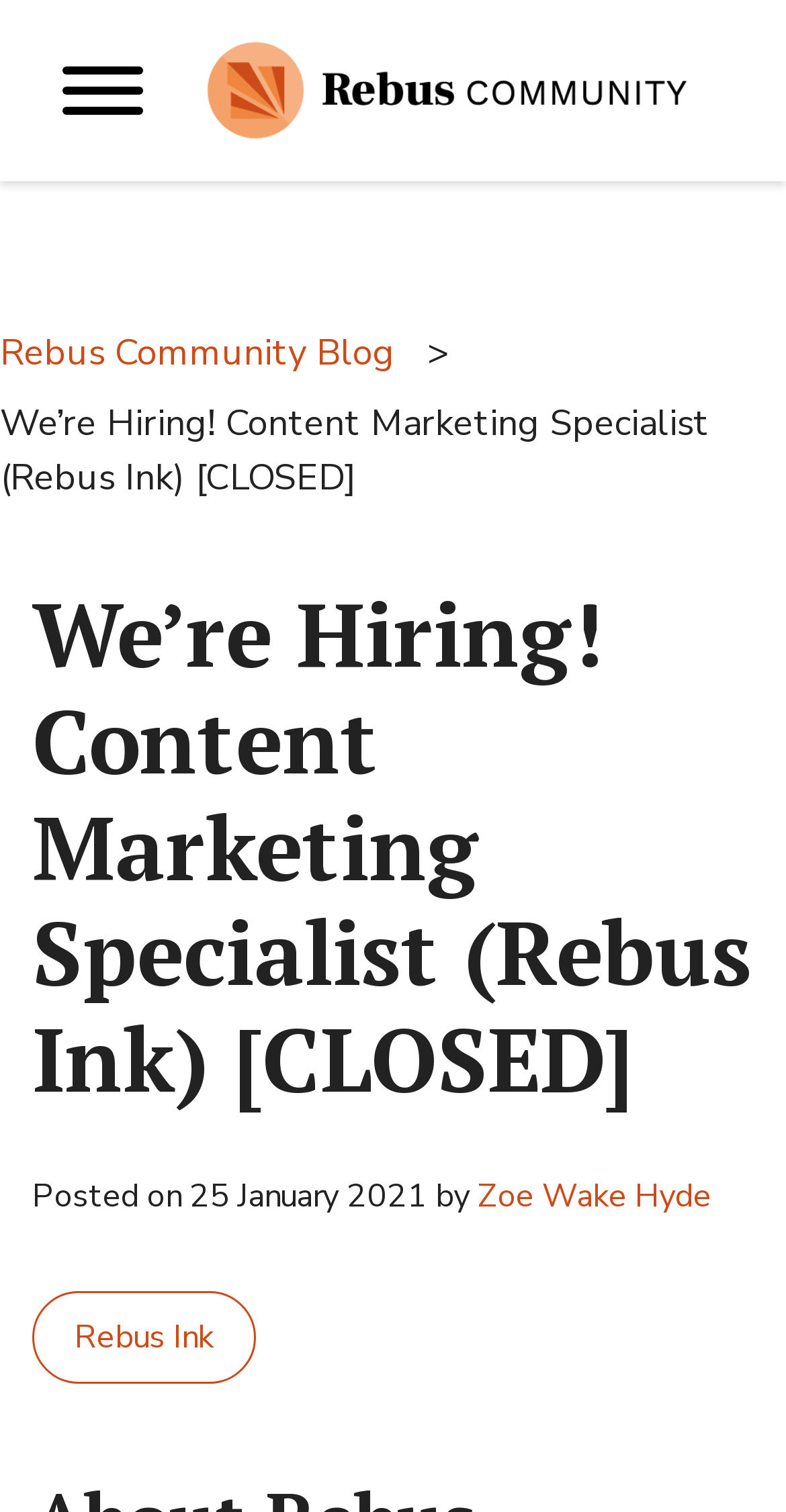When was the job posting published?
Please provide a single word or phrase as the answer based on the screenshot.

25 January 2021